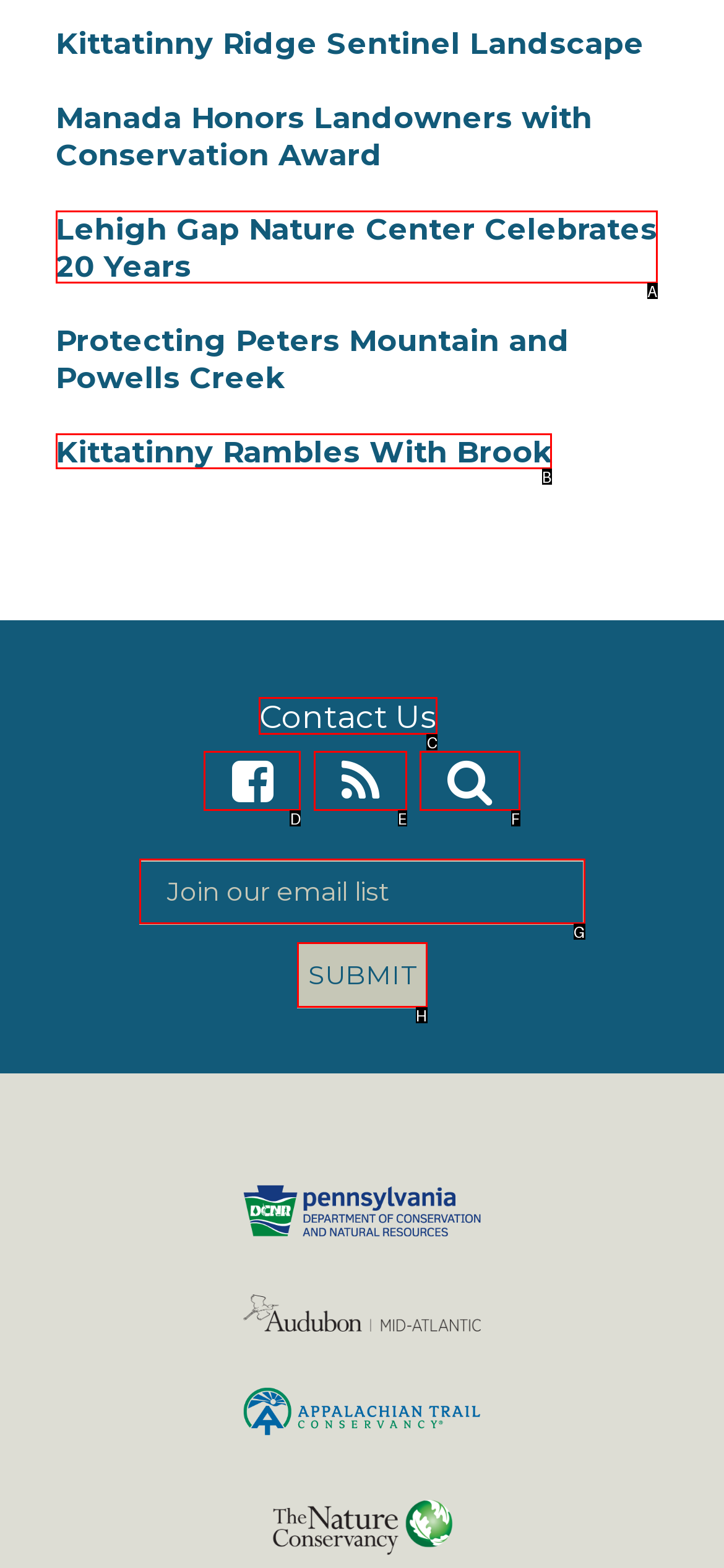To achieve the task: Follow on Facebook, indicate the letter of the correct choice from the provided options.

D